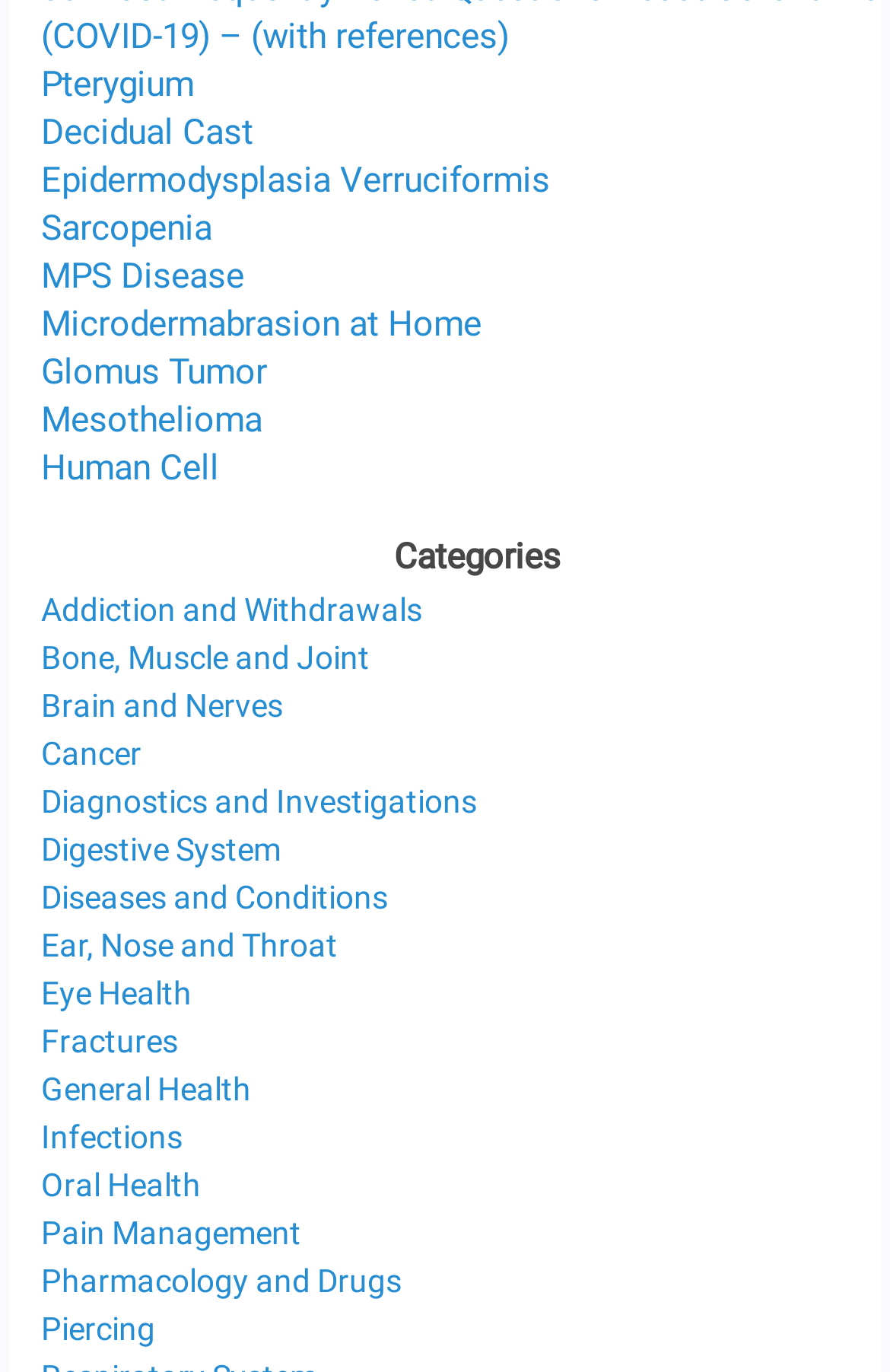How many links are there on this webpage?
Please look at the screenshot and answer using one word or phrase.

28